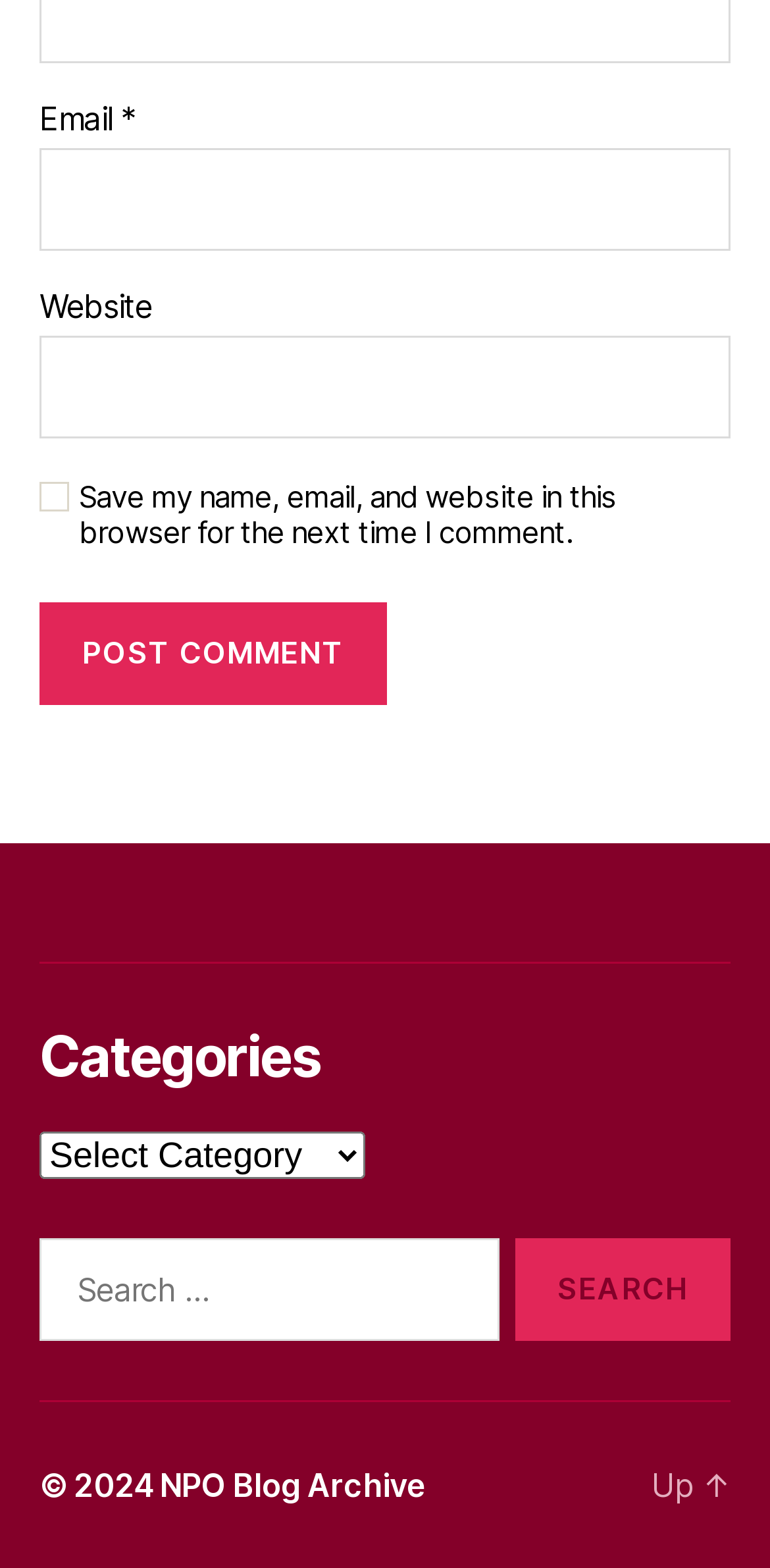Identify the bounding box coordinates of the clickable region required to complete the instruction: "Input website URL". The coordinates should be given as four float numbers within the range of 0 and 1, i.e., [left, top, right, bottom].

[0.051, 0.214, 0.949, 0.279]